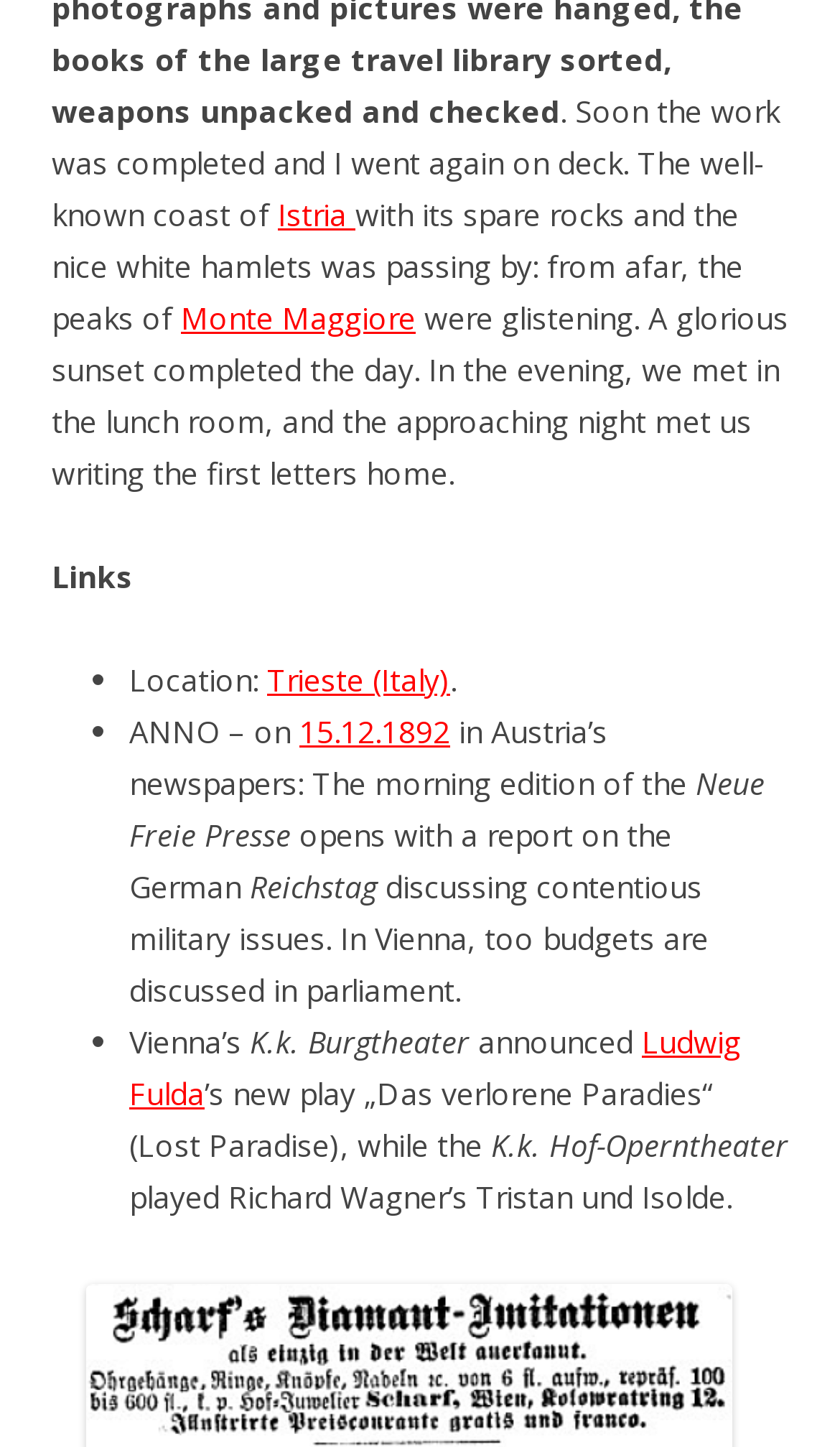Give a one-word or short-phrase answer to the following question: 
What is the date mentioned in the text?

15.12.1892